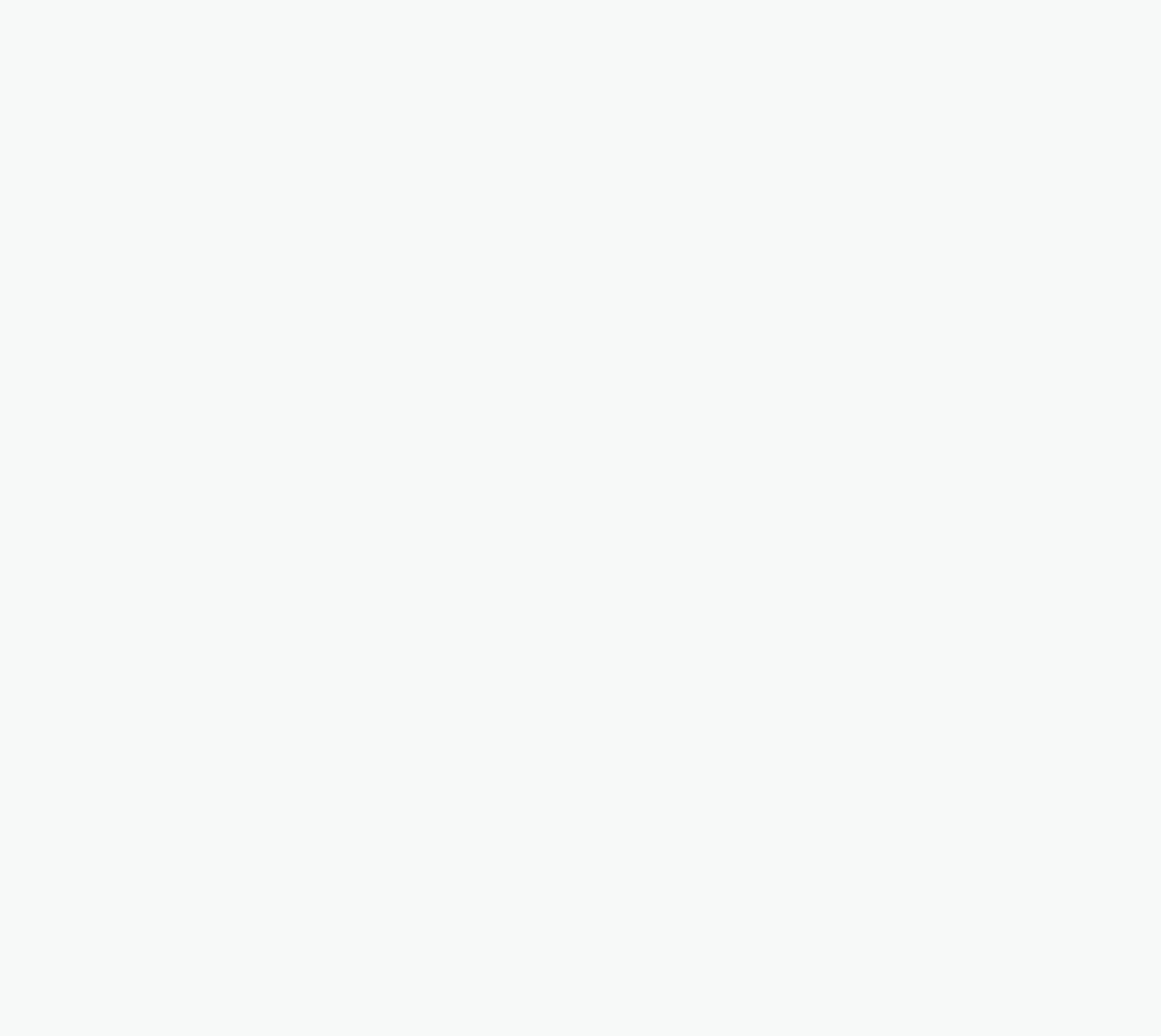What is the first breed club listed?
Using the details shown in the screenshot, provide a comprehensive answer to the question.

The first link under the 'Breed Clubs' heading is 'The Beagle Association - http://beagleassociation.org.uk', which suggests that it is the first breed club listed.